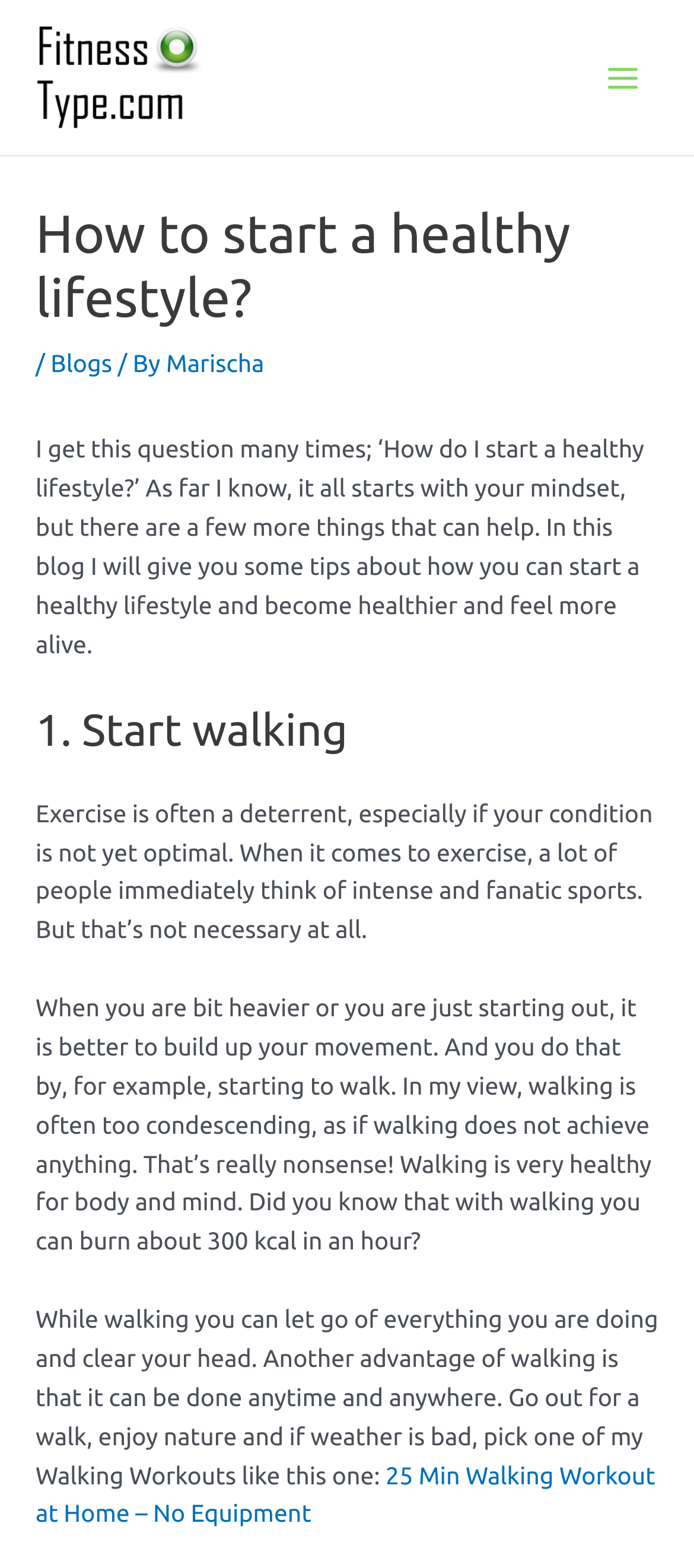What is the purpose of the 'Main Menu' button?
Kindly offer a comprehensive and detailed response to the question.

The 'Main Menu' button is likely used to expand the menu, as it is an expandable button, but the exact contents of the menu are not specified on the current webpage.